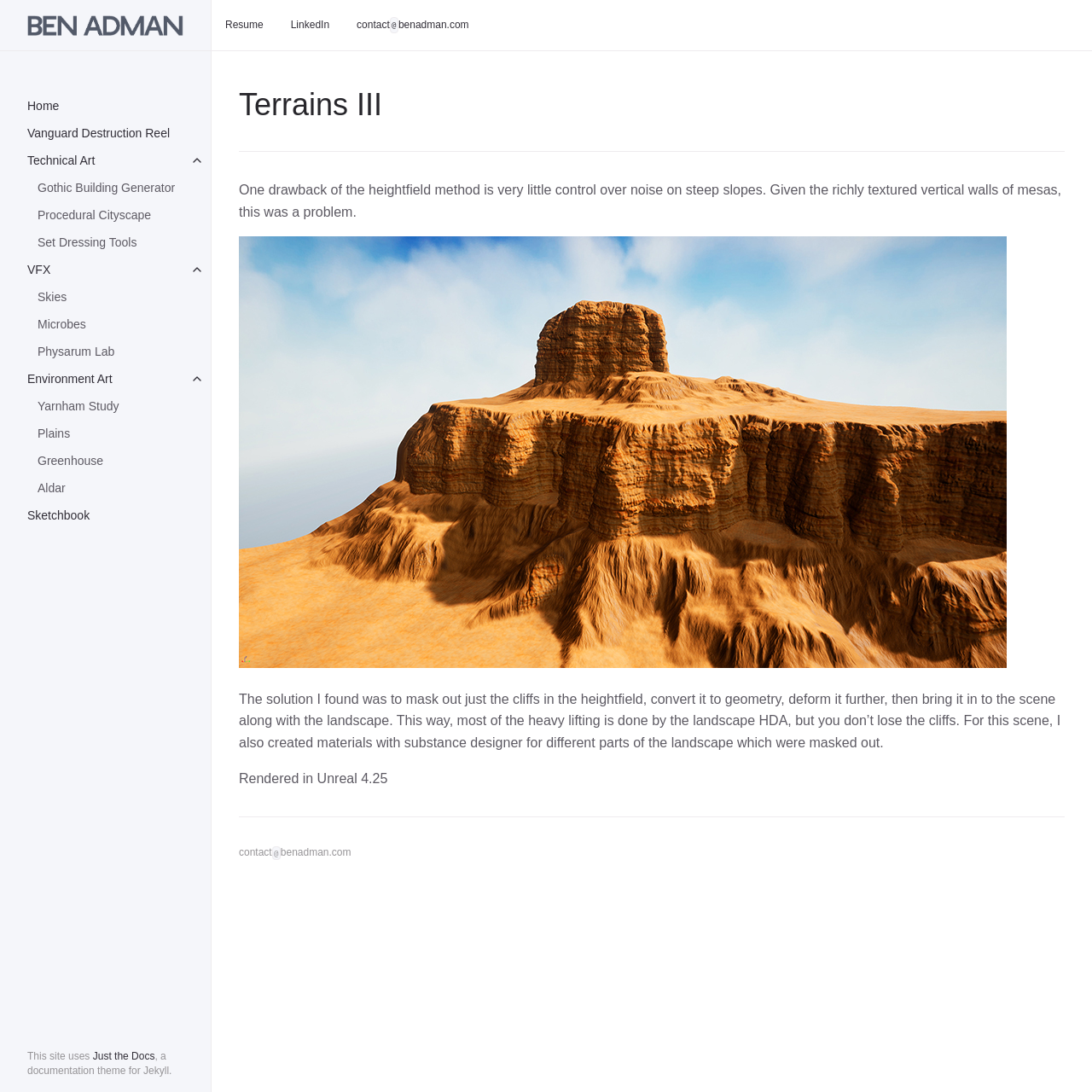Bounding box coordinates are specified in the format (top-left x, top-left y, bottom-right x, bottom-right y). All values are floating point numbers bounded between 0 and 1. Please provide the bounding box coordinate of the region this sentence describes: Procedural Cityscape

[0.009, 0.184, 0.193, 0.209]